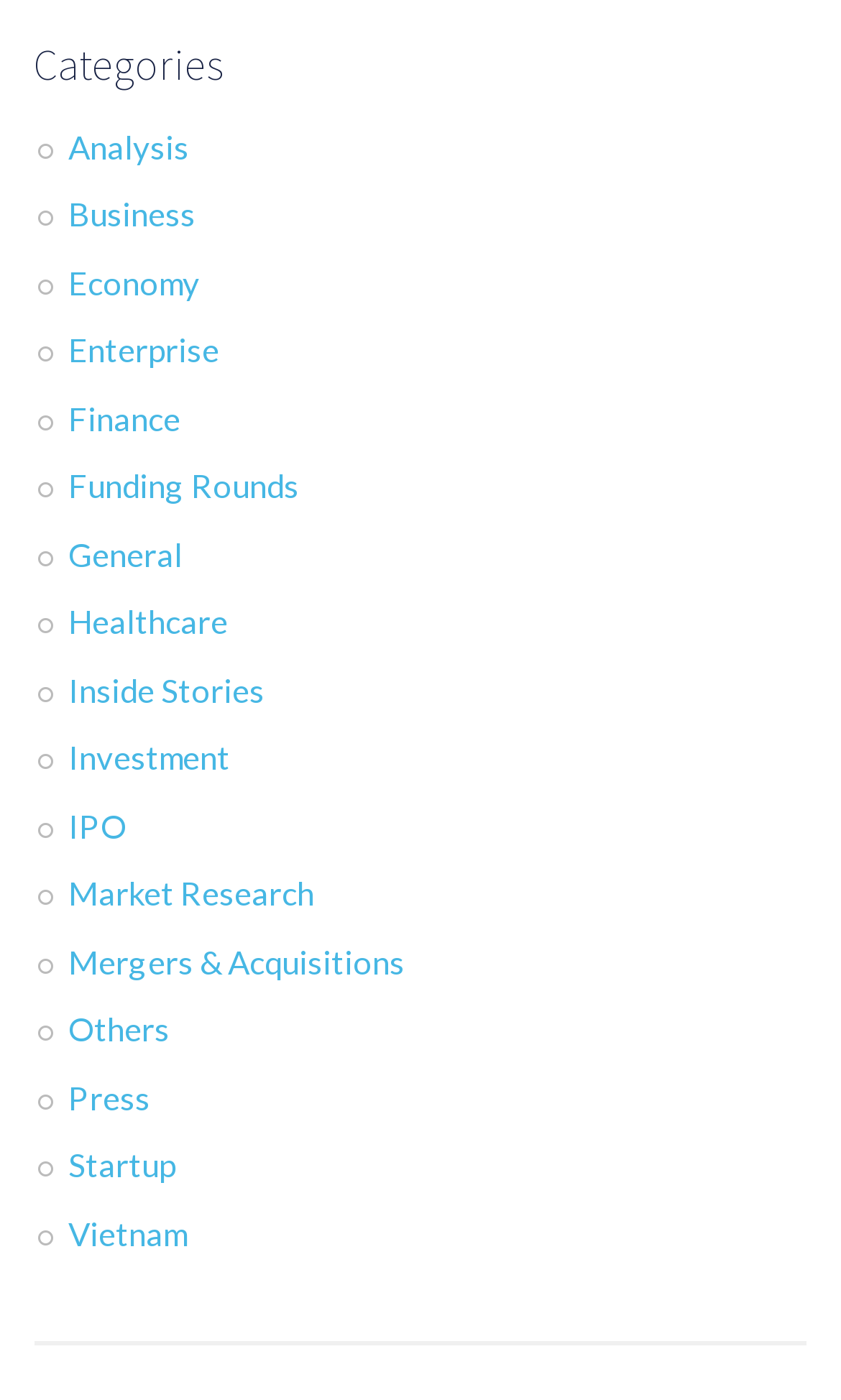What is the category located above 'Funding Rounds'?
Refer to the screenshot and deliver a thorough answer to the question presented.

By examining the y1 and y2 coordinates of the links, I can determine their vertical positions. The link 'Enterprise' has a smaller y2 coordinate value than 'Funding Rounds', indicating that it is located above 'Funding Rounds'.